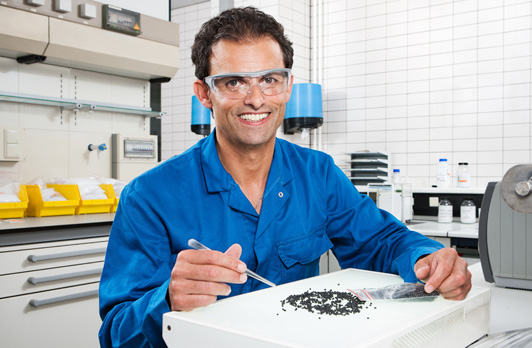Give a one-word or short-phrase answer to the following question: 
What is the color of the labels on the storage containers?

Yellow